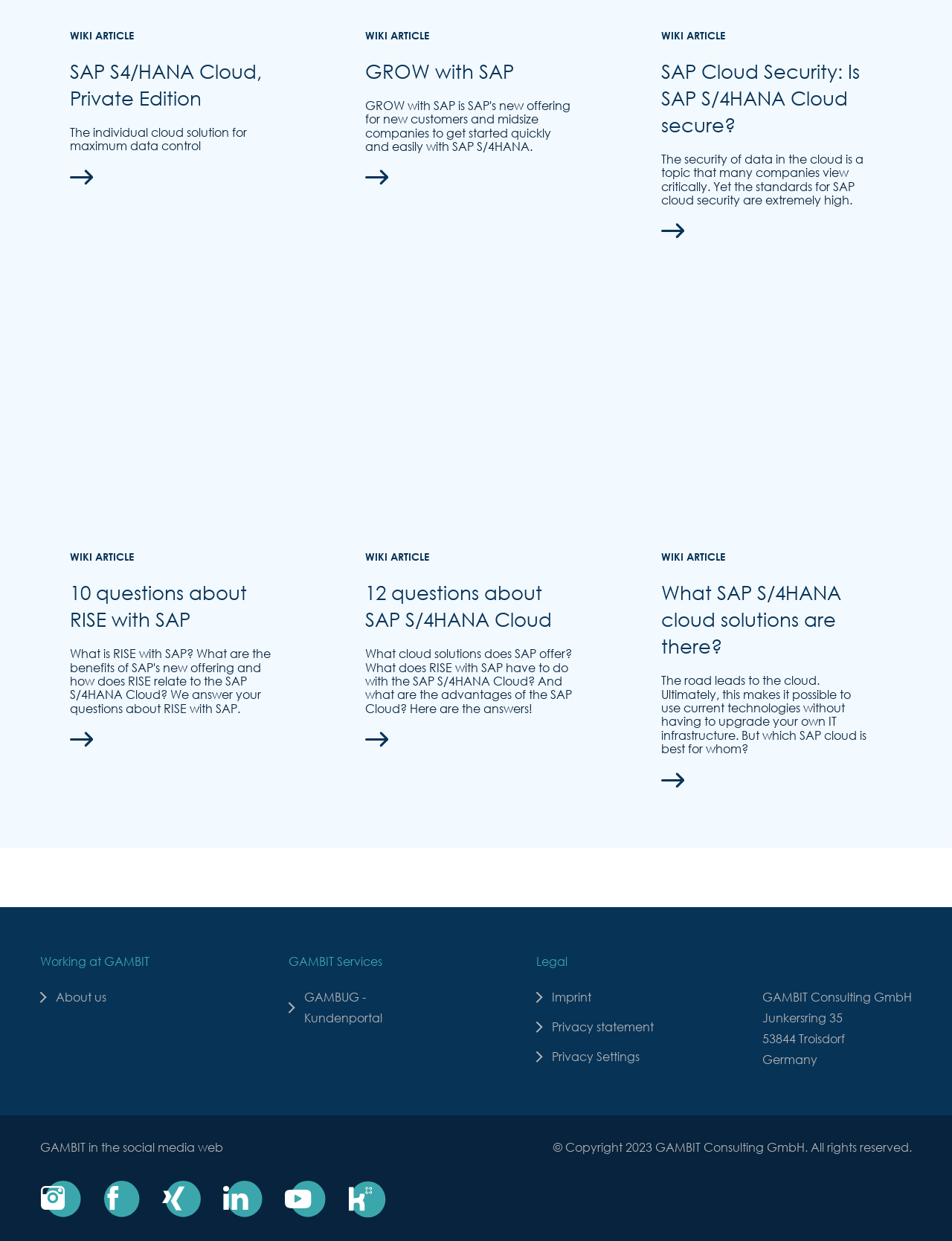What is the address of GAMBIT Consulting GmbH?
Can you give a detailed and elaborate answer to the question?

The address of GAMBIT Consulting GmbH can be found in the footer section of the webpage, which includes the street address 'Junkersring 35', the postal code '53844', the city 'Troisdorf', and the country 'Germany'.